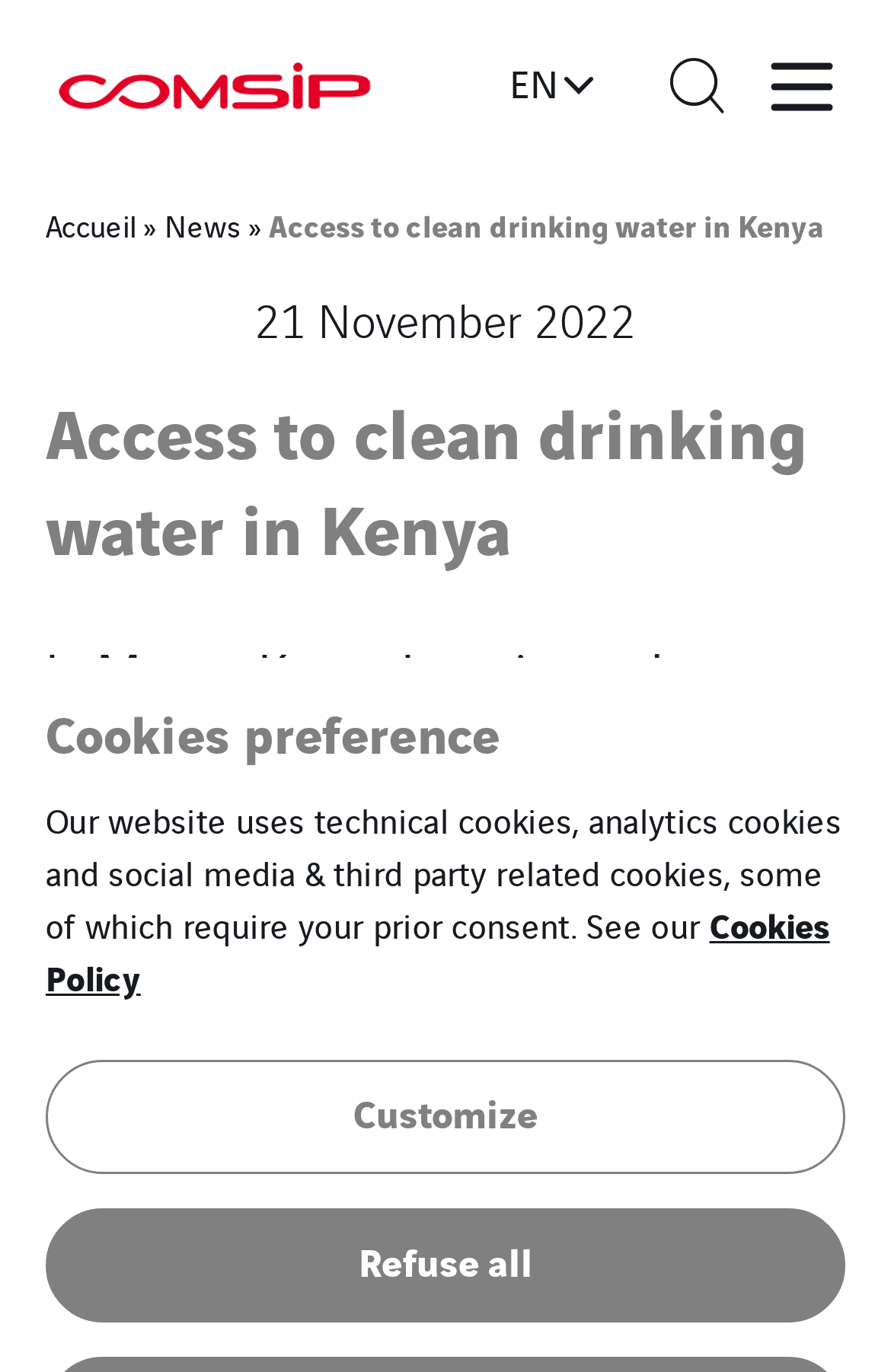Offer a detailed explanation of the webpage layout and contents.

The webpage is about access to clean drinking water in Kenya, specifically a project by Ingenieure ohne Grenzen e.V. in Munyu, Kenya. At the top left corner, there is a logo image. Next to it, on the top right corner, there are two buttons: one for language selection with the label "EN" and a flag icon, and another with a search icon.

Below the logo, there is a navigation menu with links to "Accueil" (home), "News", and a separator symbol ». The title of the webpage, "Access to clean drinking water in Kenya", is displayed prominently in the middle of the top section, along with the date "21 November 2022" written in a smaller font.

The main content of the webpage is a heading that repeats the title, followed by a paragraph of text that describes the project's goal of providing clean water to a school and a workshop for disabled people in Munyu, Kenya.

At the bottom of the page, there is a section dedicated to cookies preference, with a heading and a paragraph of text explaining the types of cookies used on the website. This section also includes a link to the "Cookies Policy" and two buttons: "Customize" and "Refuse all".